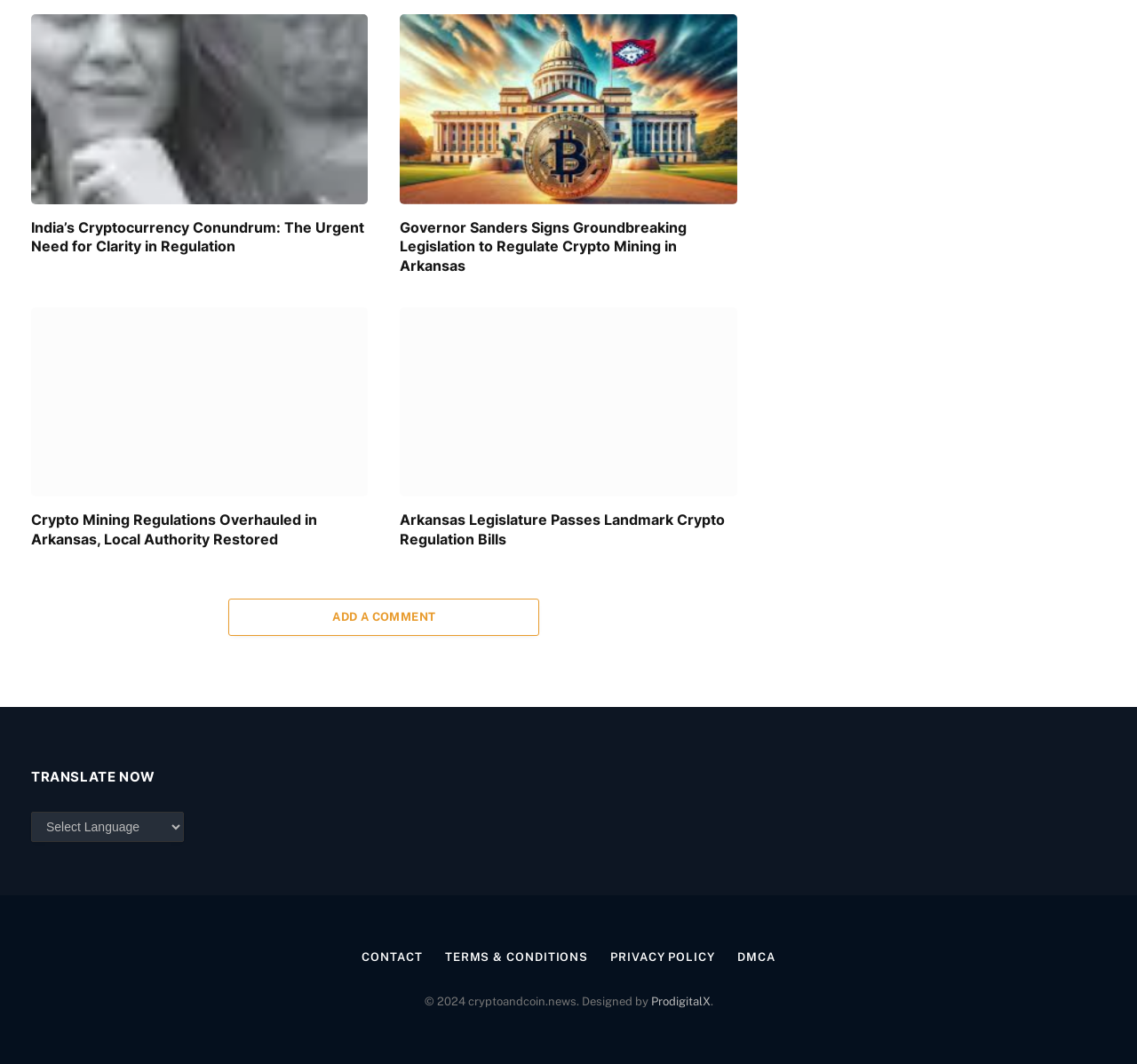Find and specify the bounding box coordinates that correspond to the clickable region for the instruction: "Click the HOME link".

None